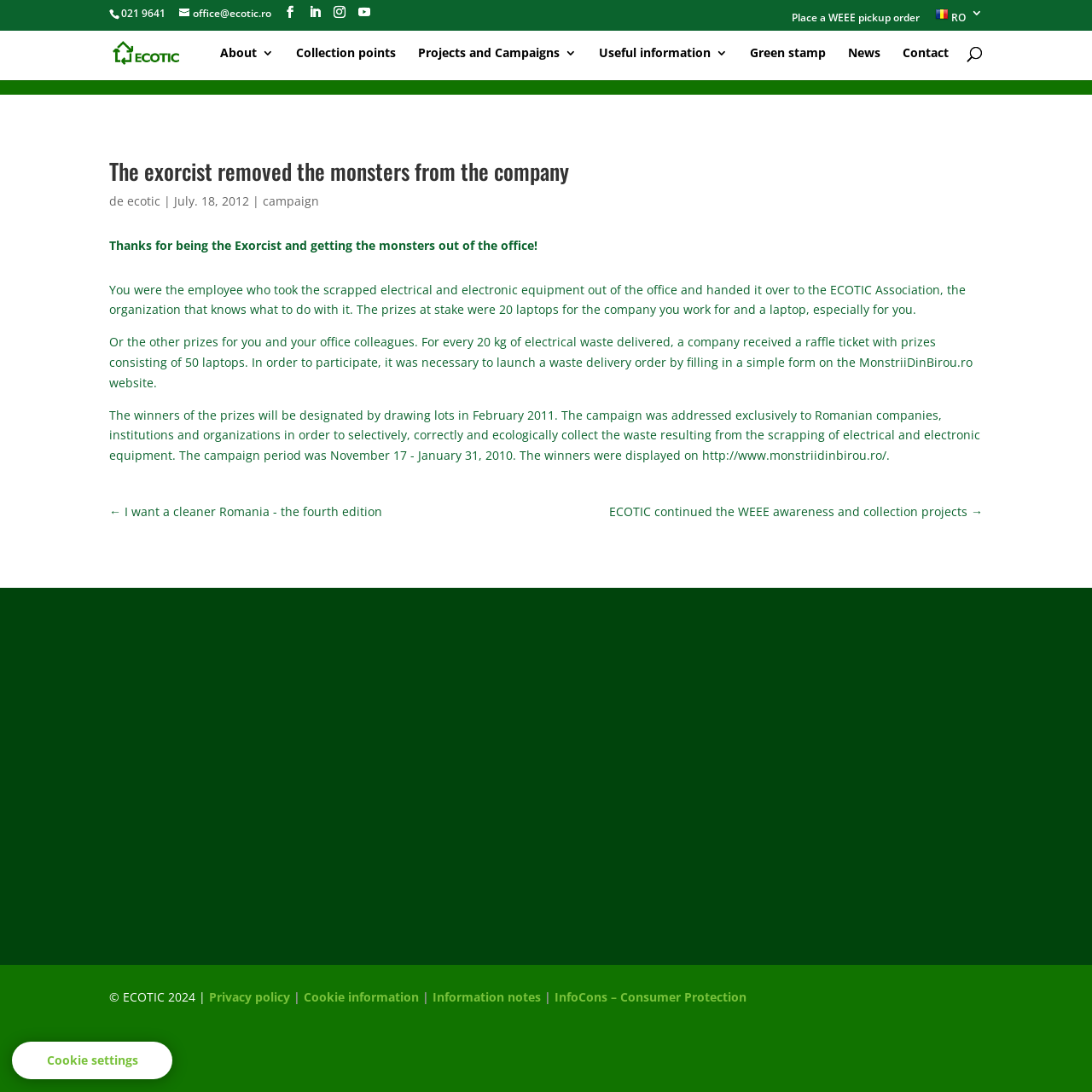Highlight the bounding box coordinates of the element that should be clicked to carry out the following instruction: "Go to the 'News' page". The coordinates must be given as four float numbers ranging from 0 to 1, i.e., [left, top, right, bottom].

[0.777, 0.043, 0.806, 0.073]